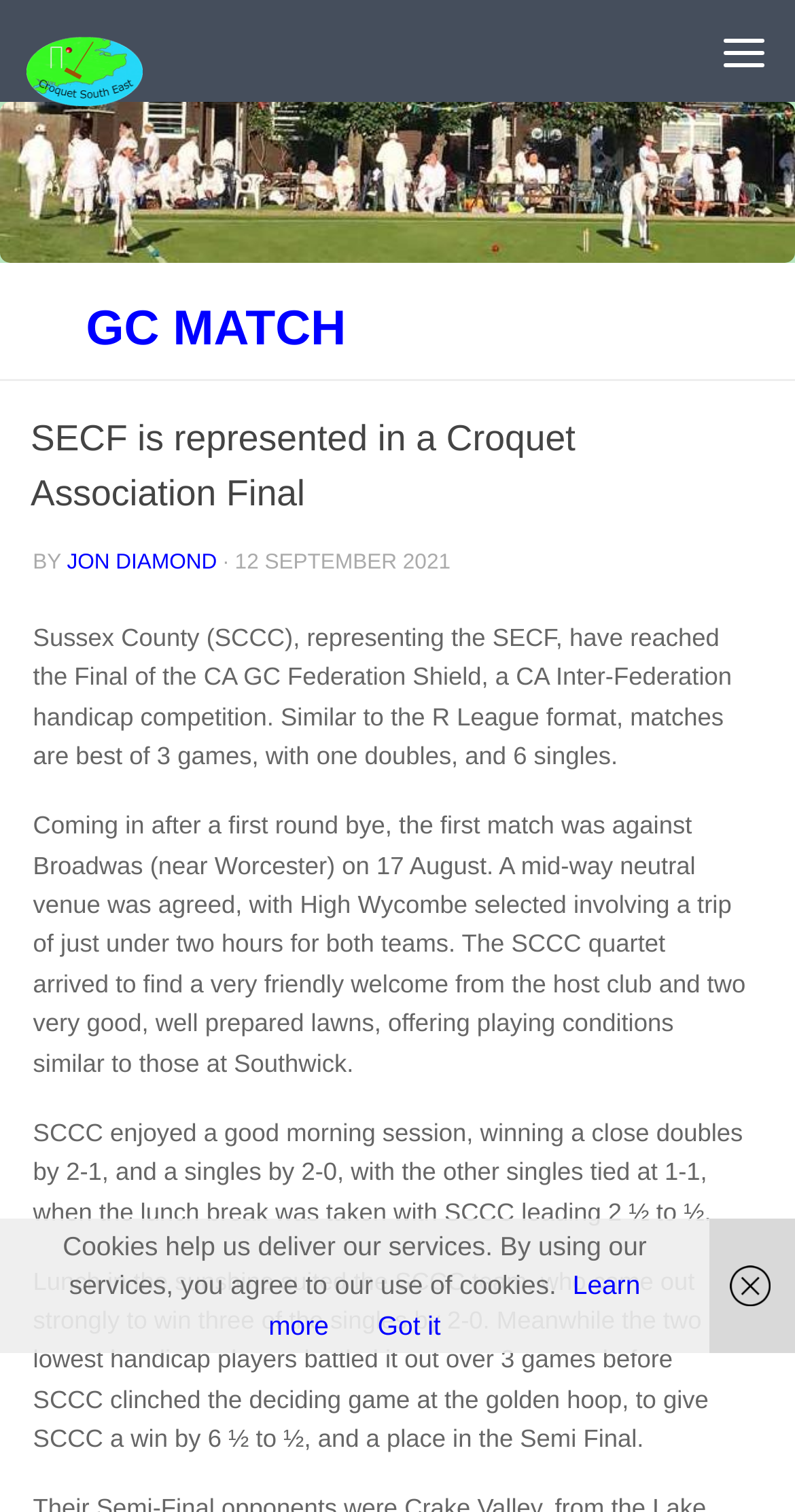What is the date of the match?
Please respond to the question thoroughly and include all relevant details.

The date of the match can be found in the time element which is located in the middle of the webpage, and it is specified as '12 SEPTEMBER 2021'.